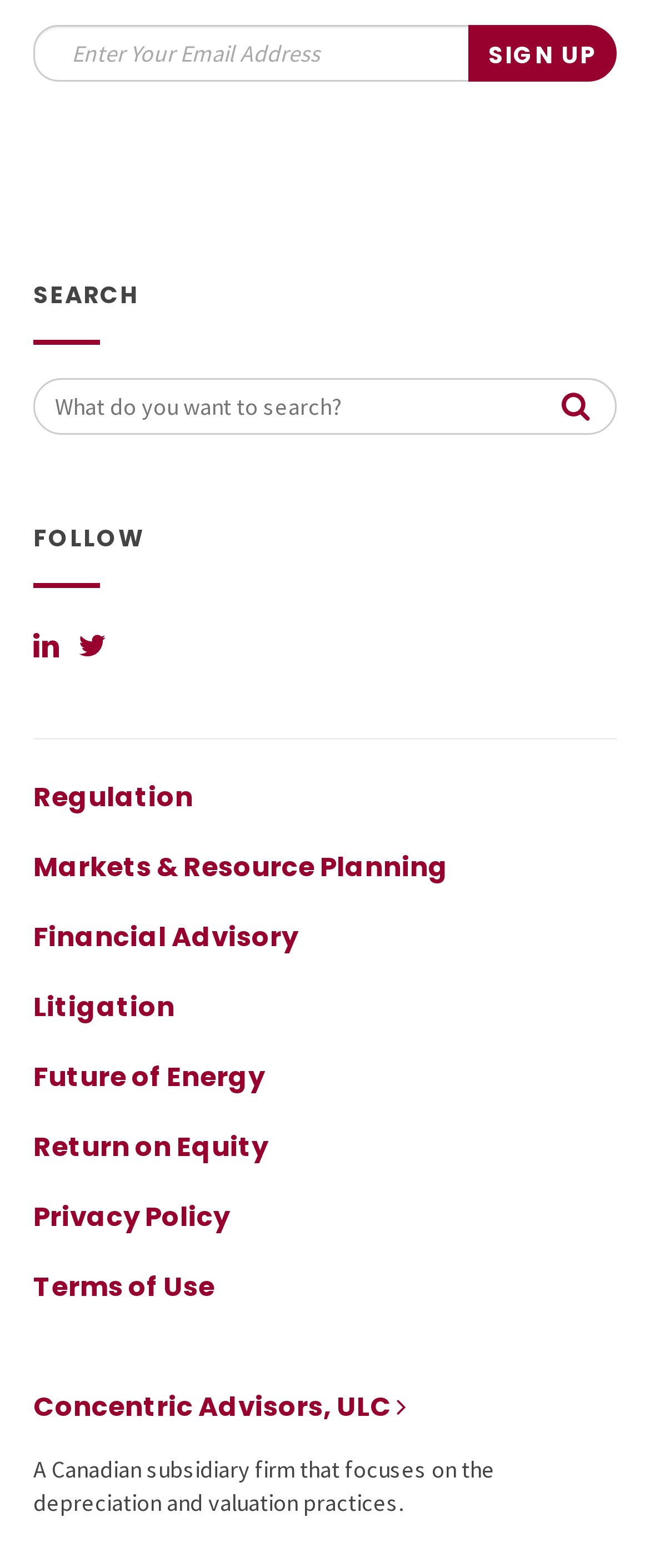What are the main categories listed on the webpage?
Using the image, provide a concise answer in one word or a short phrase.

Regulation, Markets, Financial Advisory, etc.